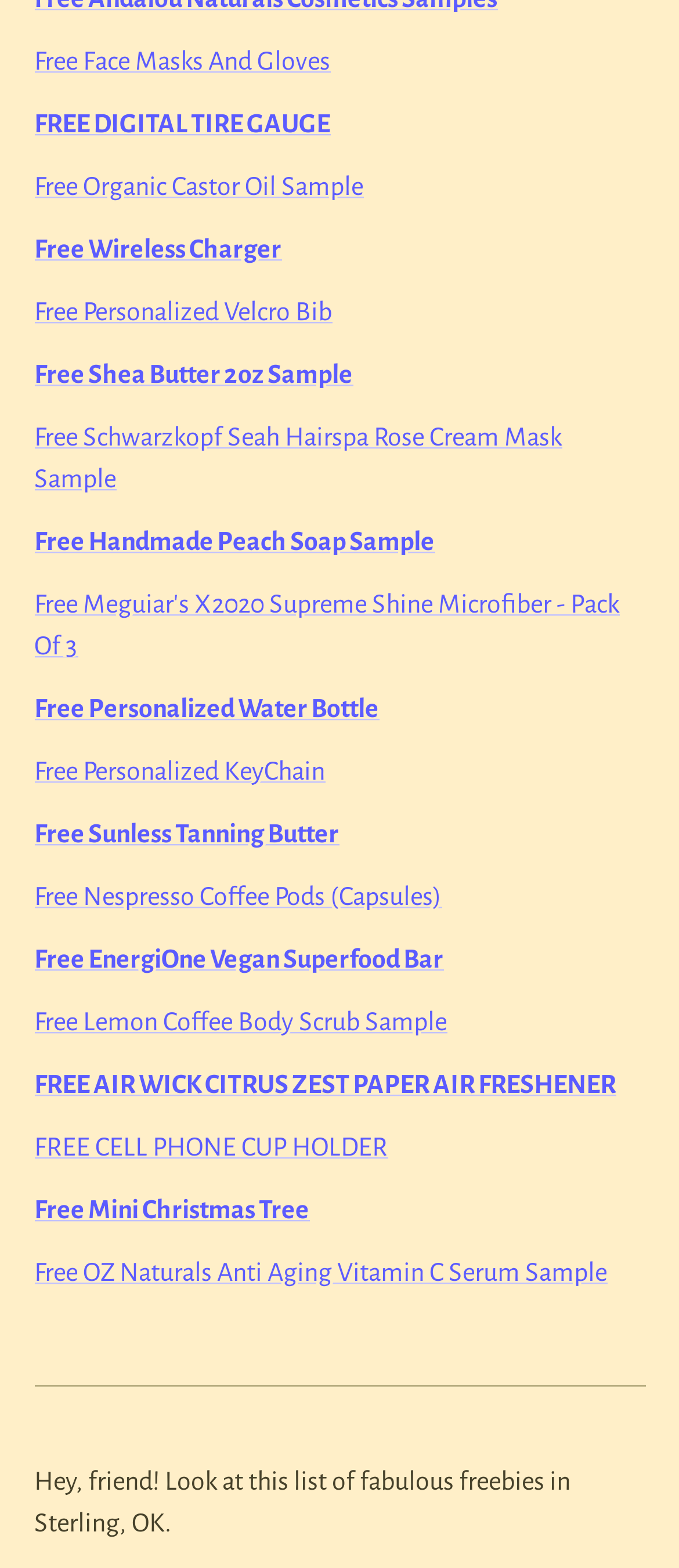Please determine the bounding box coordinates for the UI element described as: "Free Organic Castor Oil Sample".

[0.05, 0.11, 0.535, 0.127]